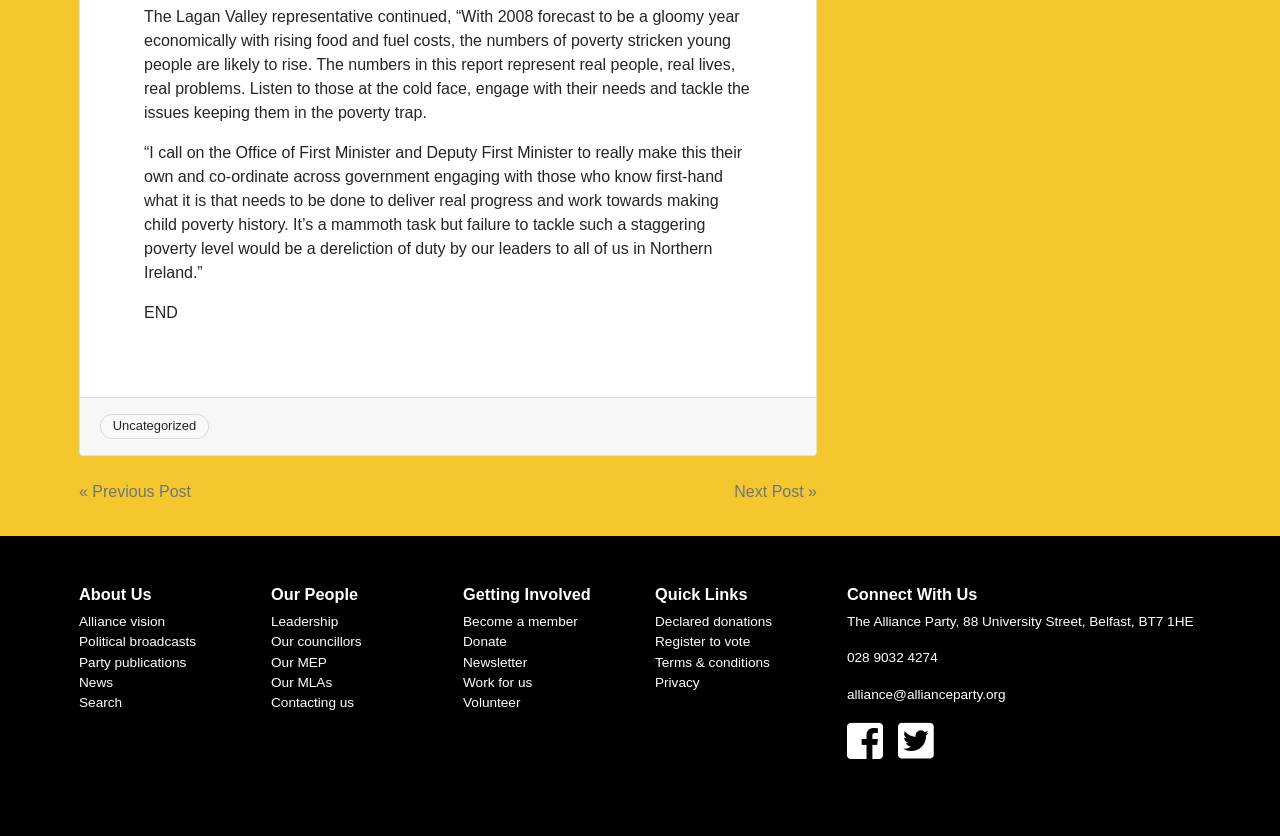Mark the bounding box of the element that matches the following description: "Tuition Aid Verification".

None